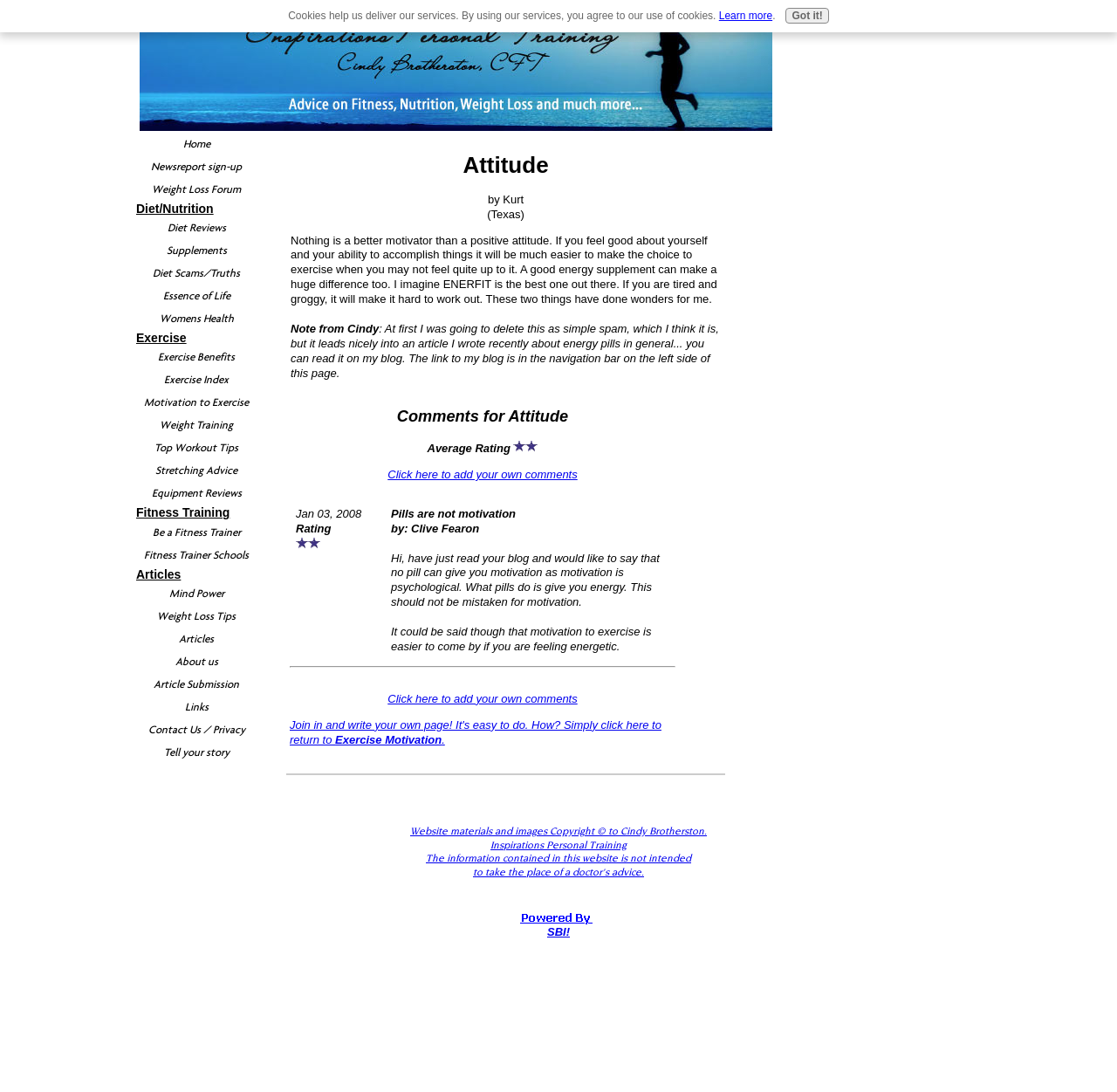Using the format (top-left x, top-left y, bottom-right x, bottom-right y), and given the element description, identify the bounding box coordinates within the screenshot: Essence of Life

[0.122, 0.261, 0.23, 0.282]